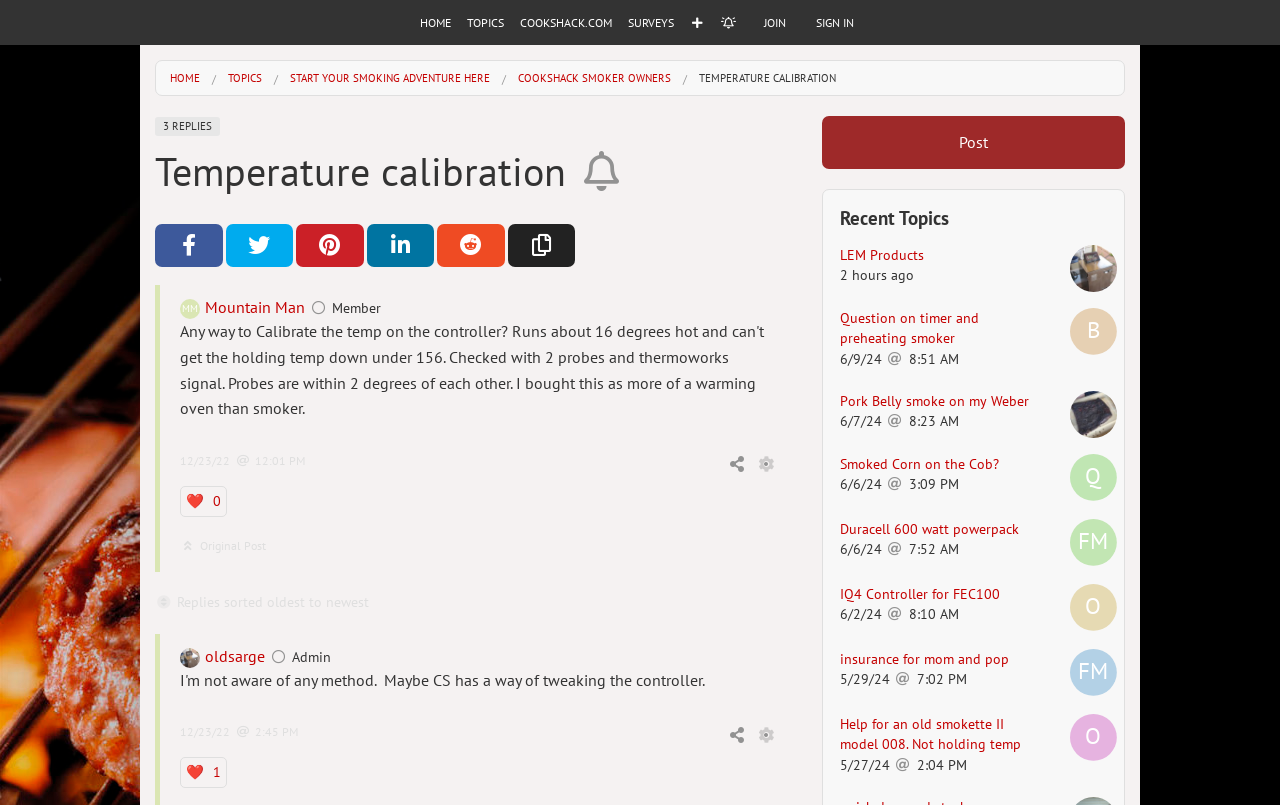What is the topic of discussion?
Look at the image and provide a detailed response to the question.

The topic of discussion can be determined by looking at the heading of the webpage, which says 'Temperature calibration'. This is the topic that the users are discussing.